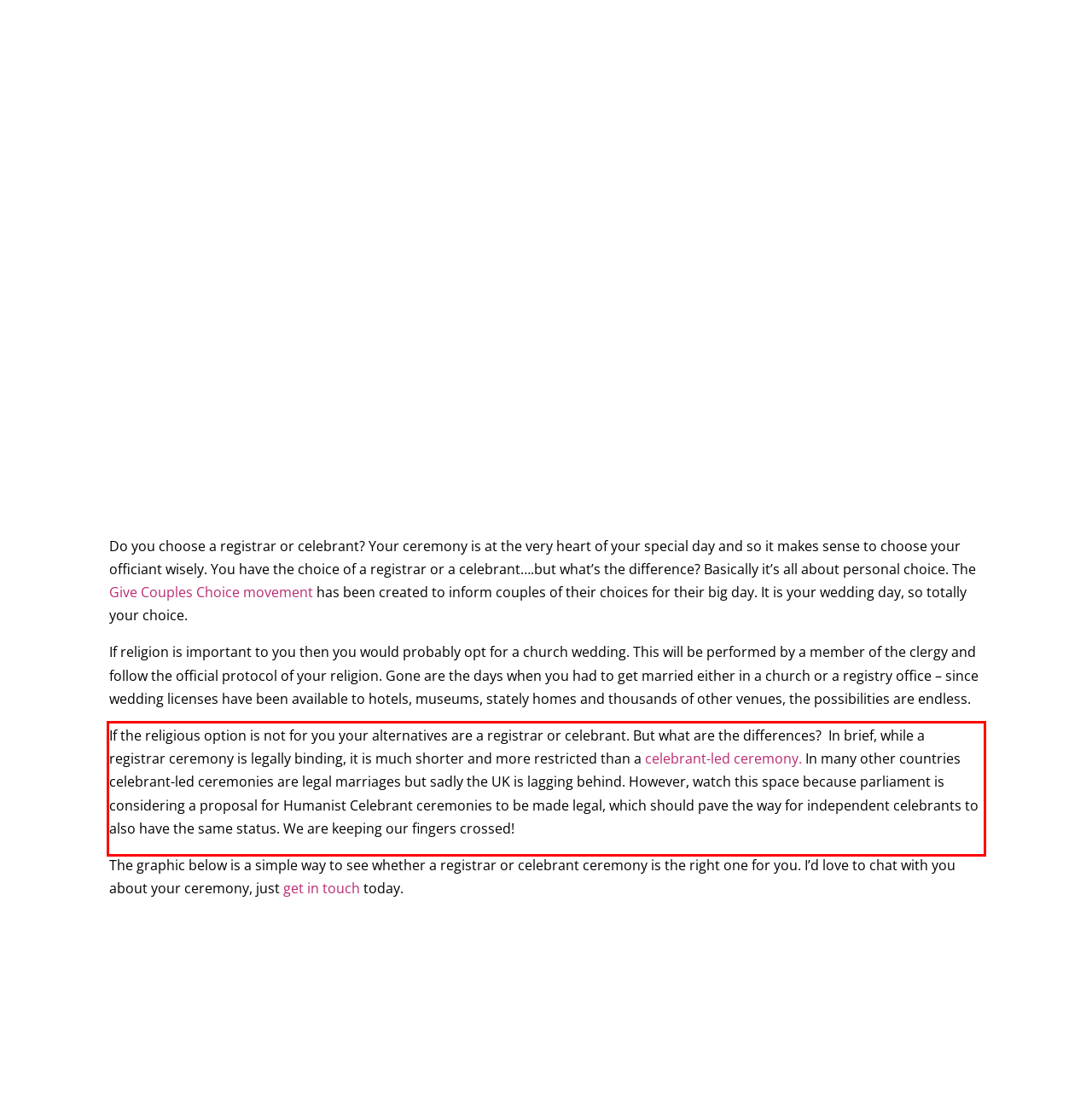Perform OCR on the text inside the red-bordered box in the provided screenshot and output the content.

If the religious option is not for you your alternatives are a registrar or celebrant. But what are the differences? In brief, while a registrar ceremony is legally binding, it is much shorter and more restricted than a celebrant-led ceremony. In many other countries celebrant-led ceremonies are legal marriages but sadly the UK is lagging behind. However, watch this space because parliament is considering a proposal for Humanist Celebrant ceremonies to be made legal, which should pave the way for independent celebrants to also have the same status. We are keeping our fingers crossed!